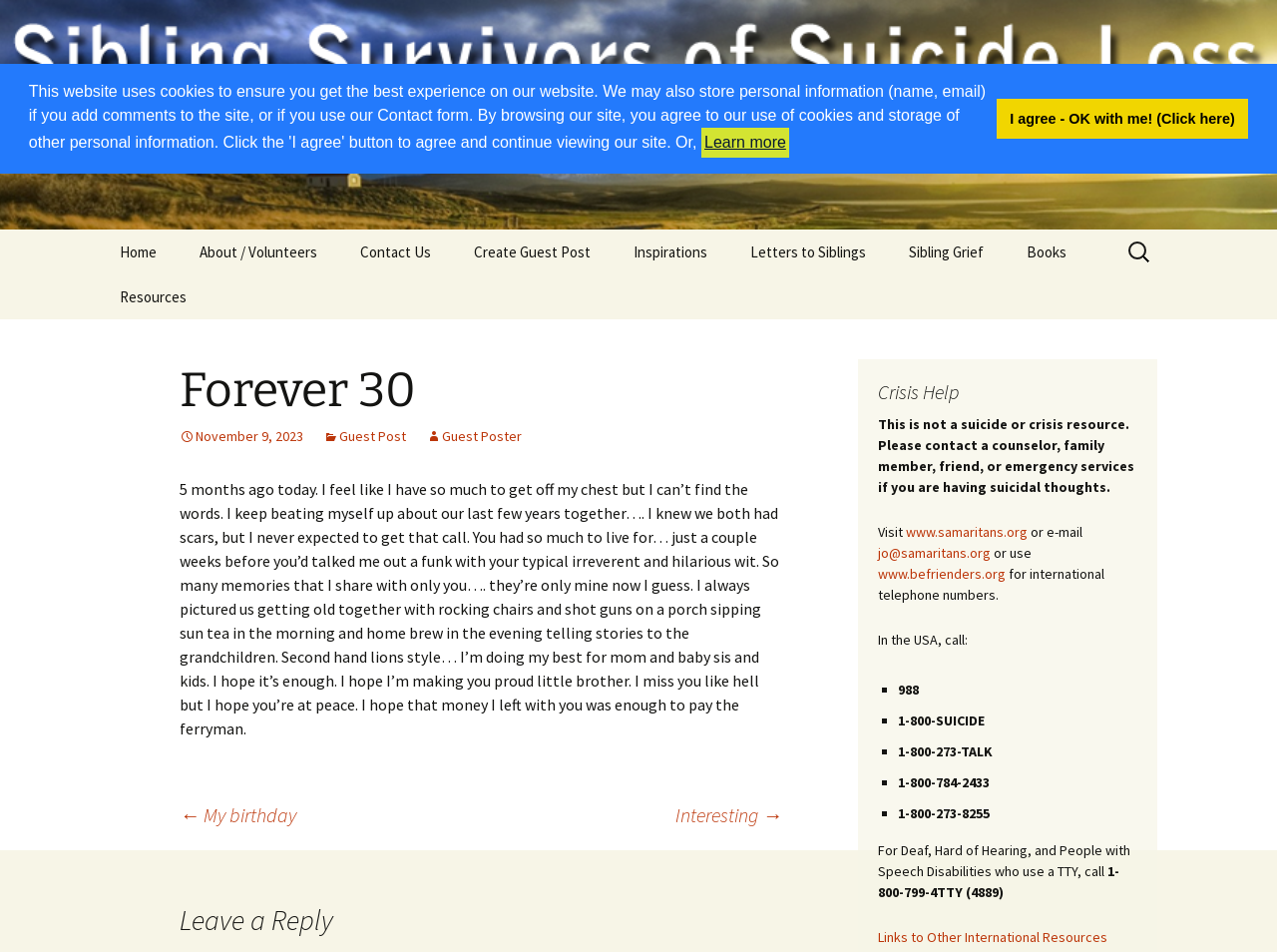Please identify the bounding box coordinates of the clickable region that I should interact with to perform the following instruction: "Search for something". The coordinates should be expressed as four float numbers between 0 and 1, i.e., [left, top, right, bottom].

[0.88, 0.245, 0.906, 0.284]